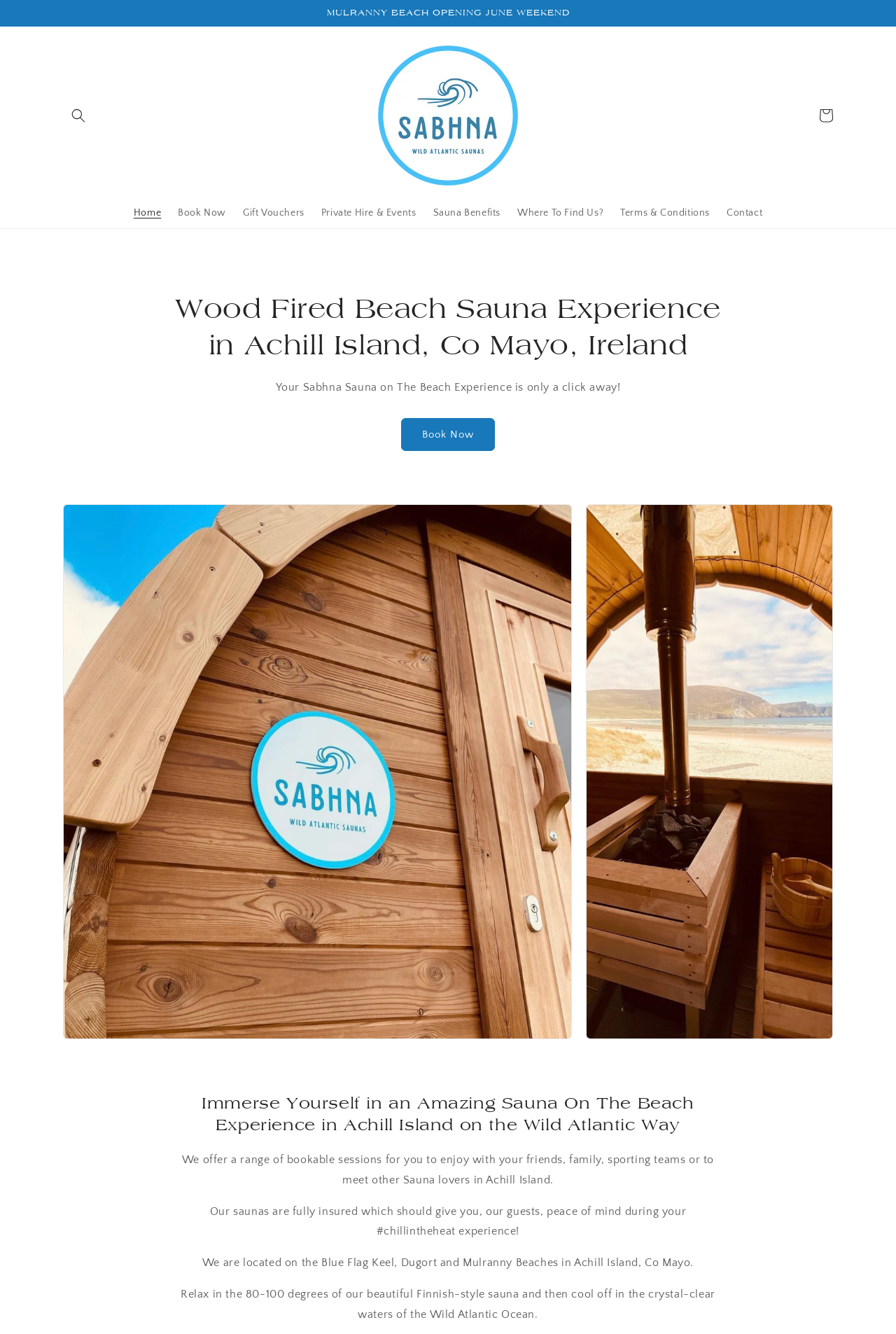What is the purpose of the 'Book Now' button?
Please answer the question with as much detail as possible using the screenshot.

I found a 'Book Now' button on the webpage, which is located below a heading that describes the sauna experience. The button is likely intended to allow users to book a sauna session, given the context in which it appears.